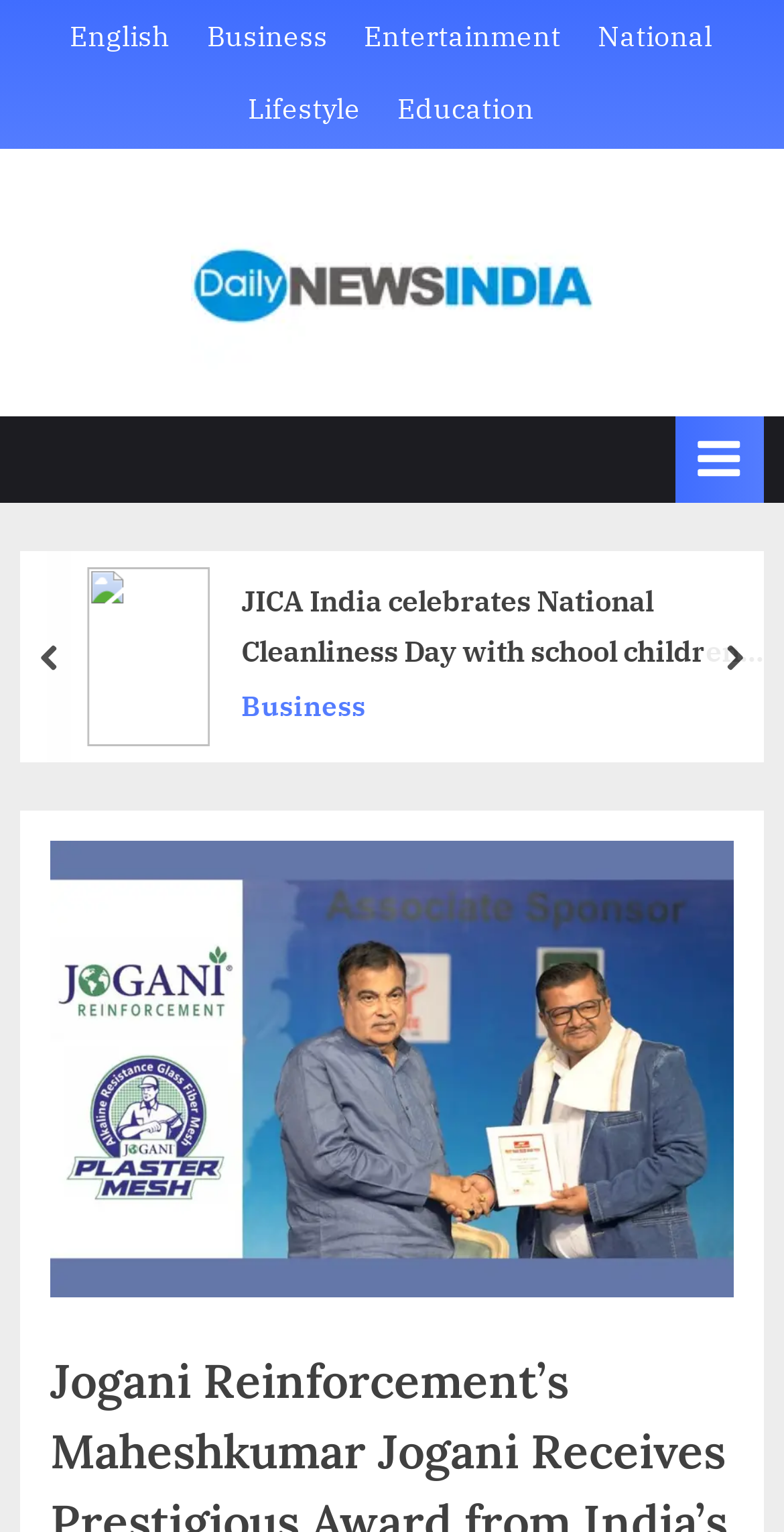What is the text of the first link in the primary menu?
Look at the image and respond with a one-word or short phrase answer.

Not provided